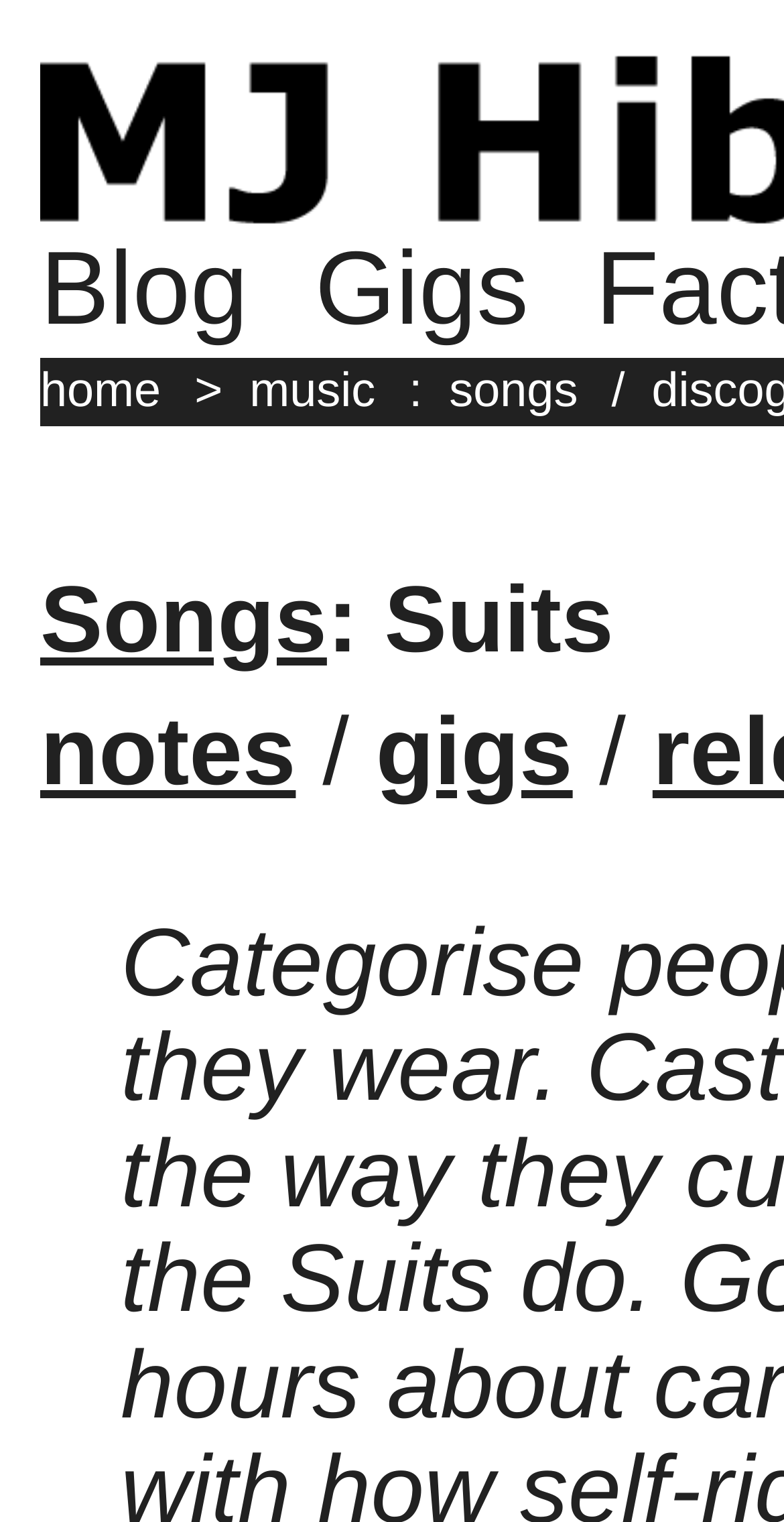Construct a comprehensive description capturing every detail on the webpage.

The webpage is about MJ Hibbett & The Validators, an indie band from the UK Midlands founded in 1999. At the top left of the page, there are several links, including "Blog", "Gigs", and "home", which are positioned horizontally next to each other. Below these links, there is a row of links and static text elements, including "music", "songs", and some separator characters, which are also arranged horizontally. 

On the left side of the page, there are two more links, "Songs" and "notes", with a separator character in between. Below "notes", there is another link, "gigs". The overall layout of the links and text elements suggests a navigation menu or a list of categories related to the band.